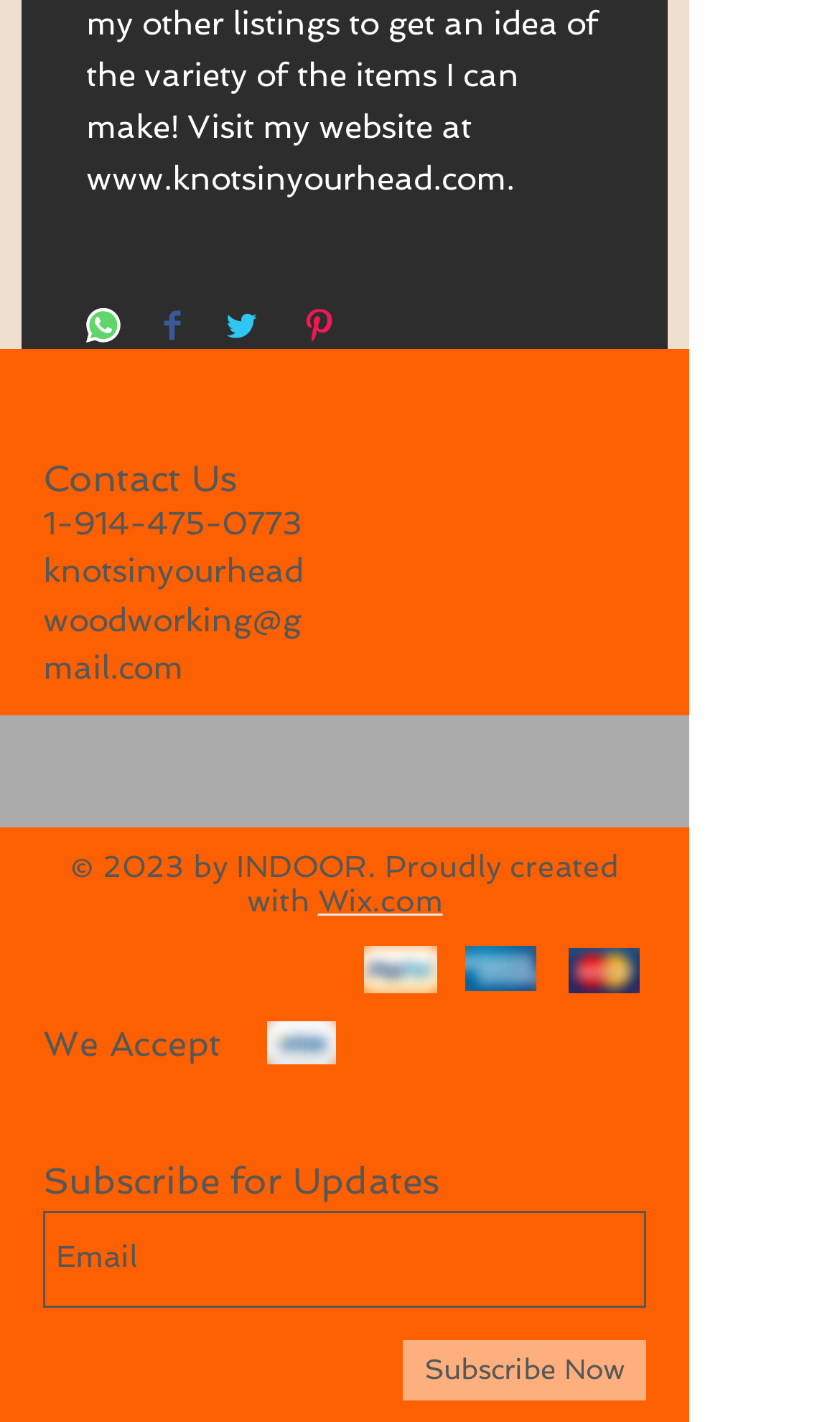Given the webpage screenshot and the description, determine the bounding box coordinates (top-left x, top-left y, bottom-right x, bottom-right y) that define the location of the UI element matching this description: 1-914-475-0773

[0.051, 0.354, 0.359, 0.381]